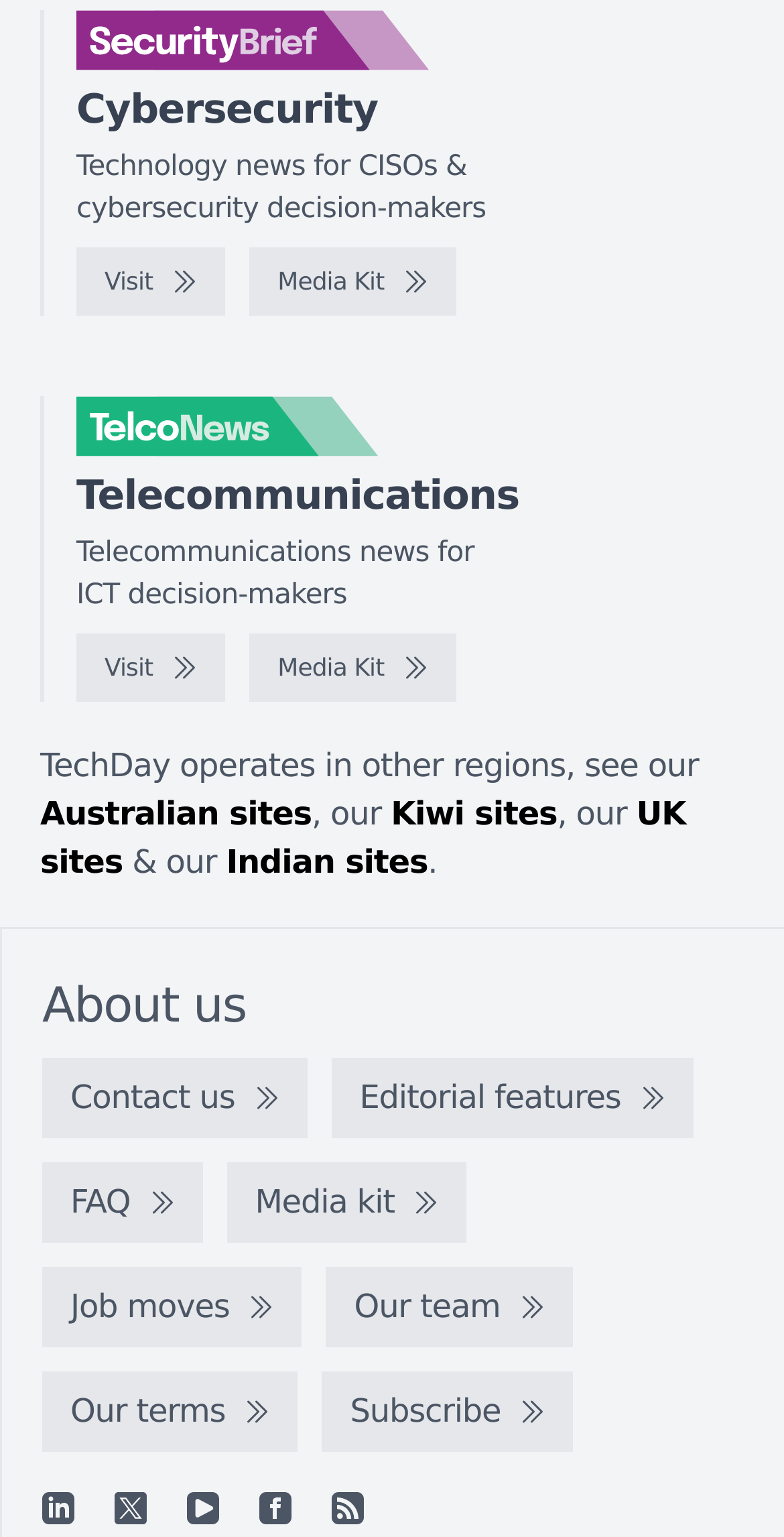Please mark the bounding box coordinates of the area that should be clicked to carry out the instruction: "View Media Kit".

[0.318, 0.162, 0.582, 0.206]